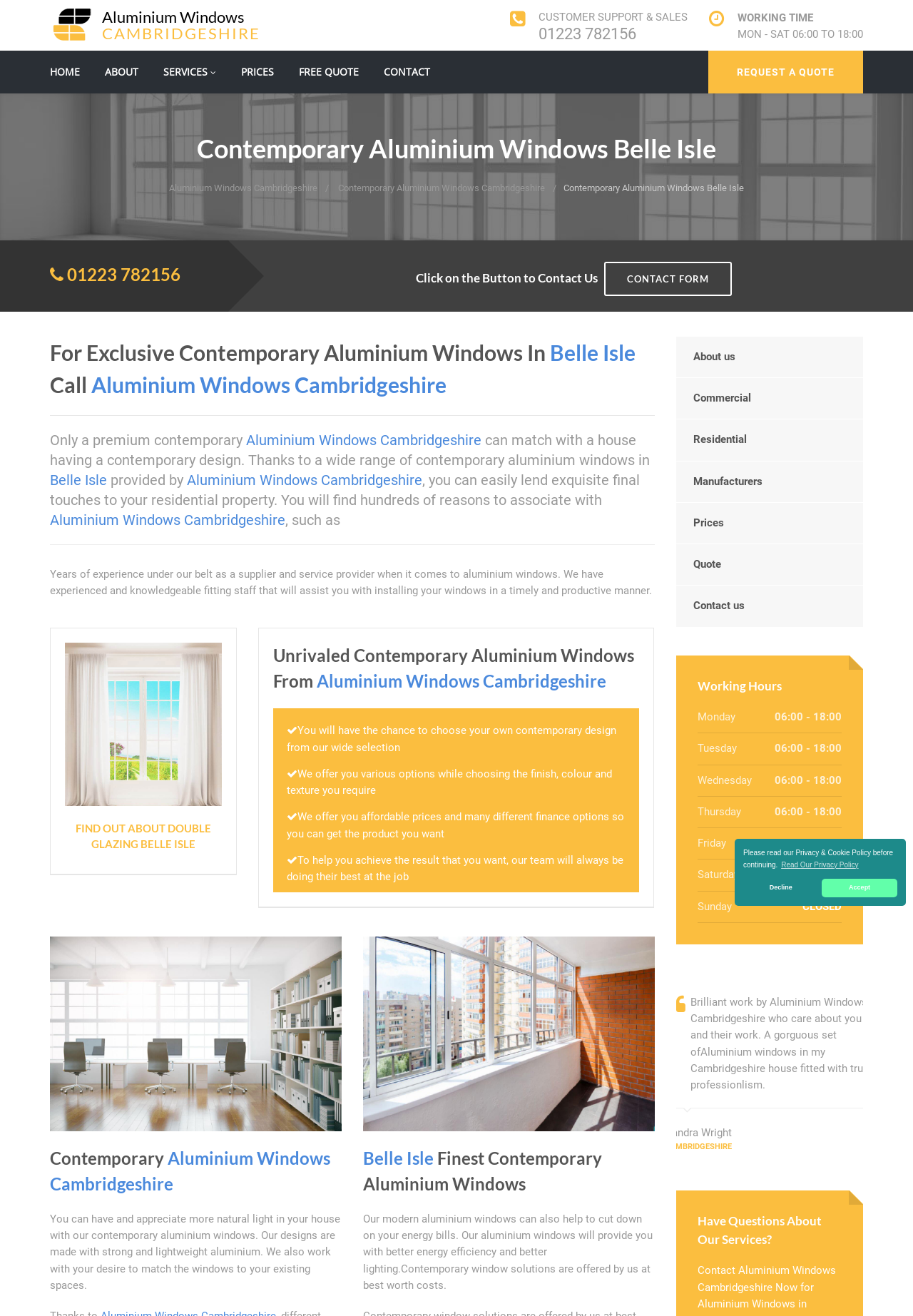Please identify the bounding box coordinates of the clickable area that will fulfill the following instruction: "Call the phone number". The coordinates should be in the format of four float numbers between 0 and 1, i.e., [left, top, right, bottom].

[0.59, 0.019, 0.697, 0.032]